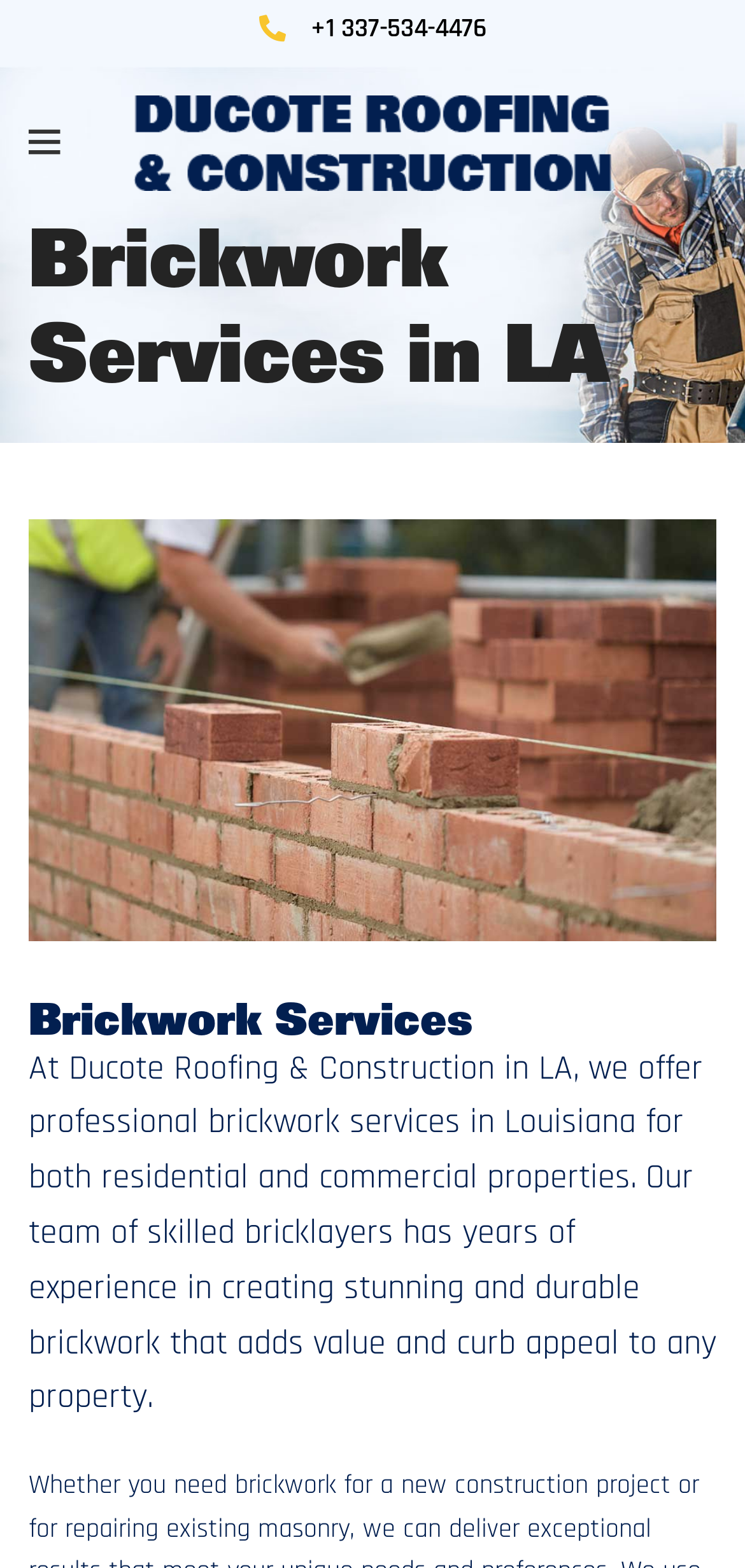Can you find and generate the webpage's heading?

Brickwork Services in LA